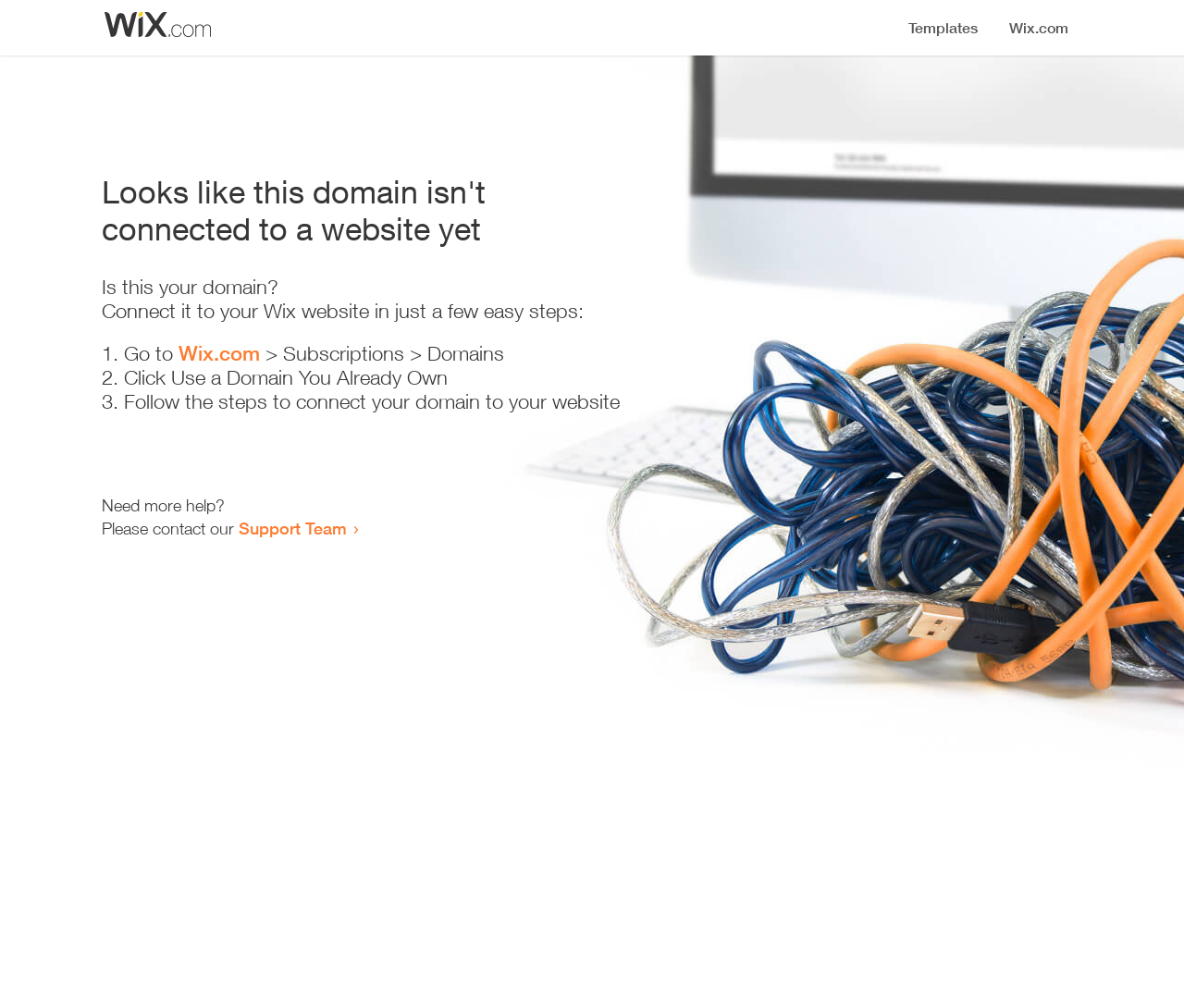What is the purpose of the link 'Wix.com'?
Refer to the image and answer the question using a single word or phrase.

To connect domain